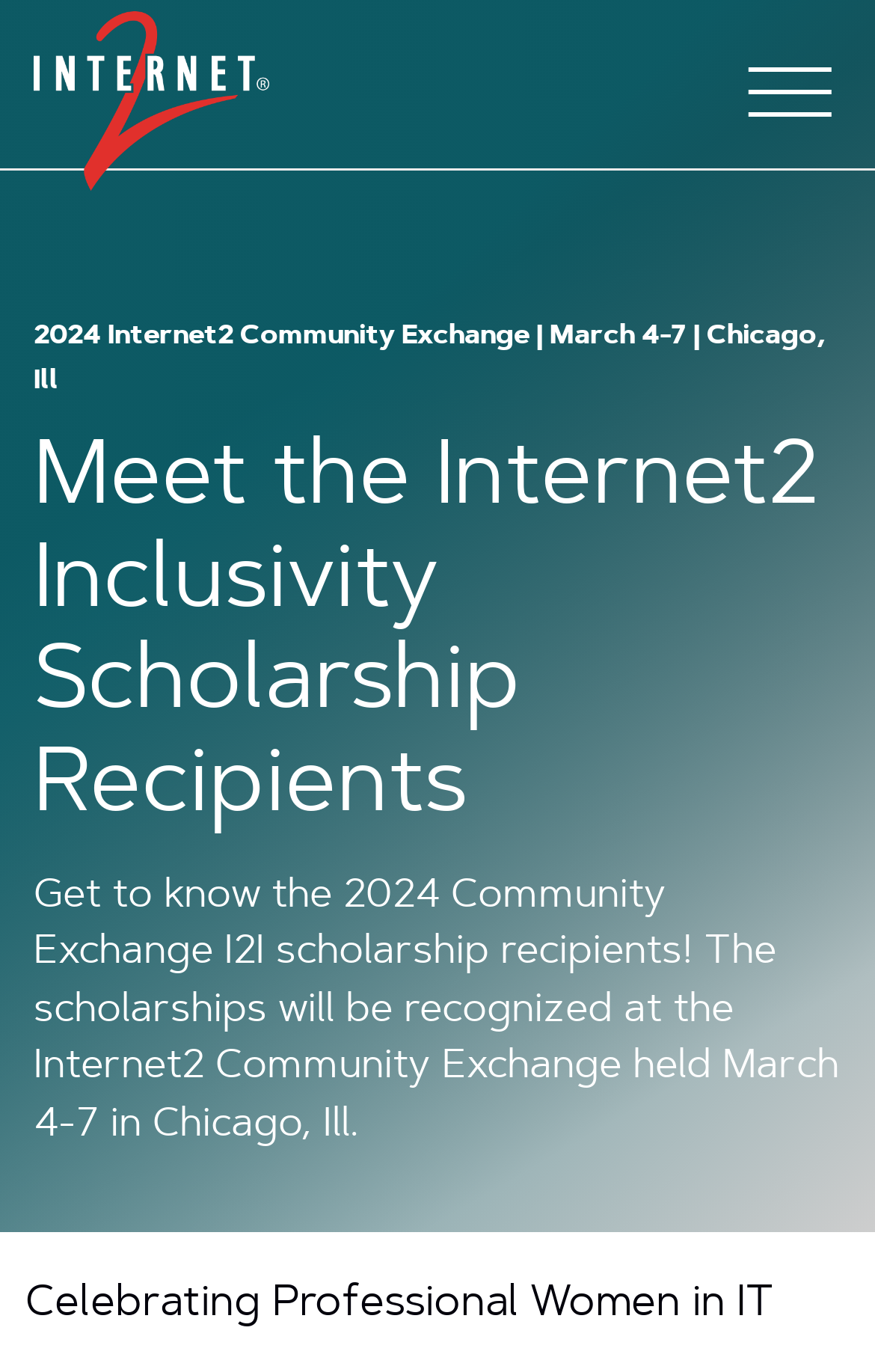Based on the image, provide a detailed response to the question:
What is the theme of the section below the main heading?

I found the answer by looking at the heading element that says 'Celebrating Professional Women in IT'. This heading is located below the main heading, and it indicates the theme of the section.